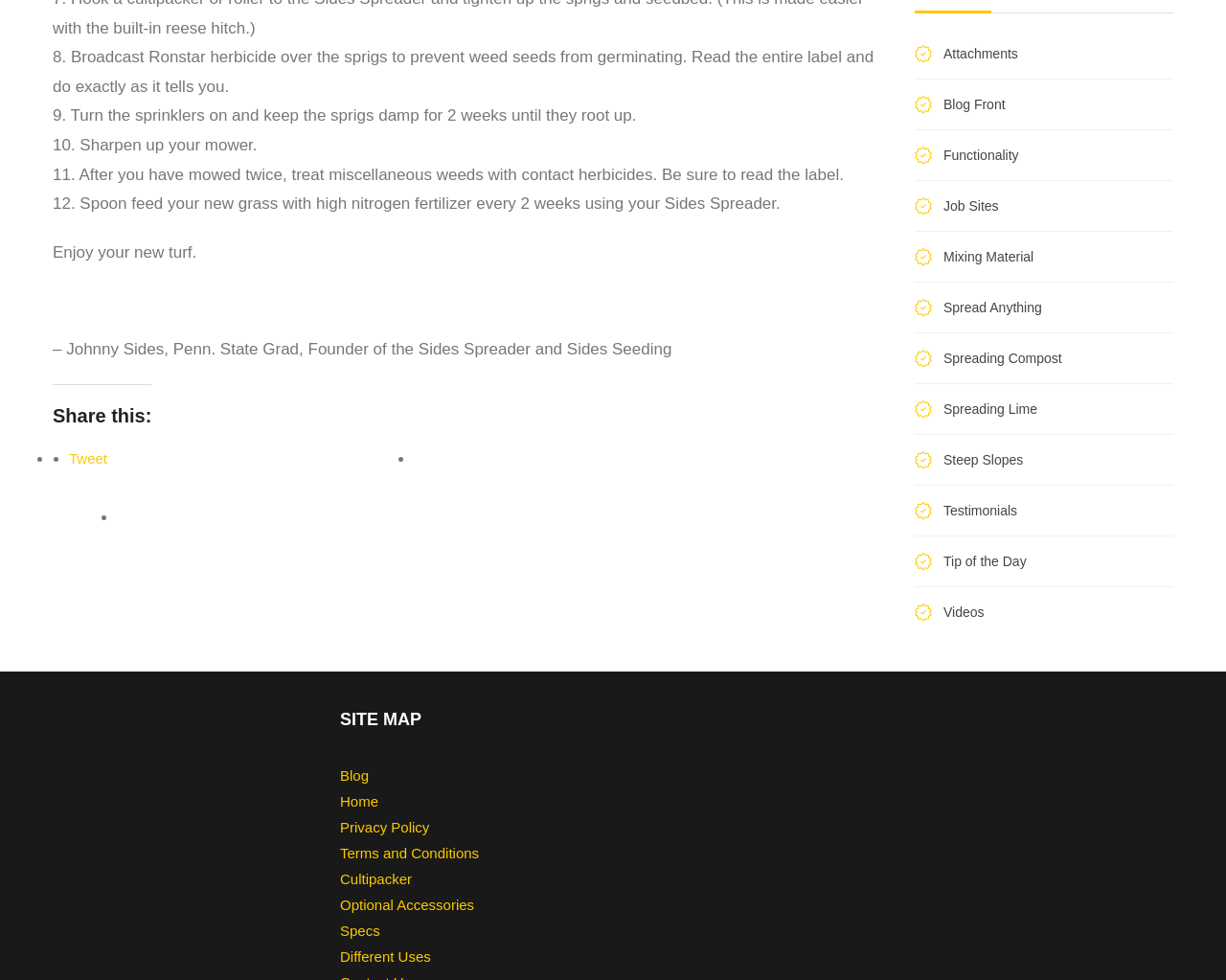What is the purpose of the Sides Spreader?
Please provide a single word or phrase based on the screenshot.

Spoon feed new grass